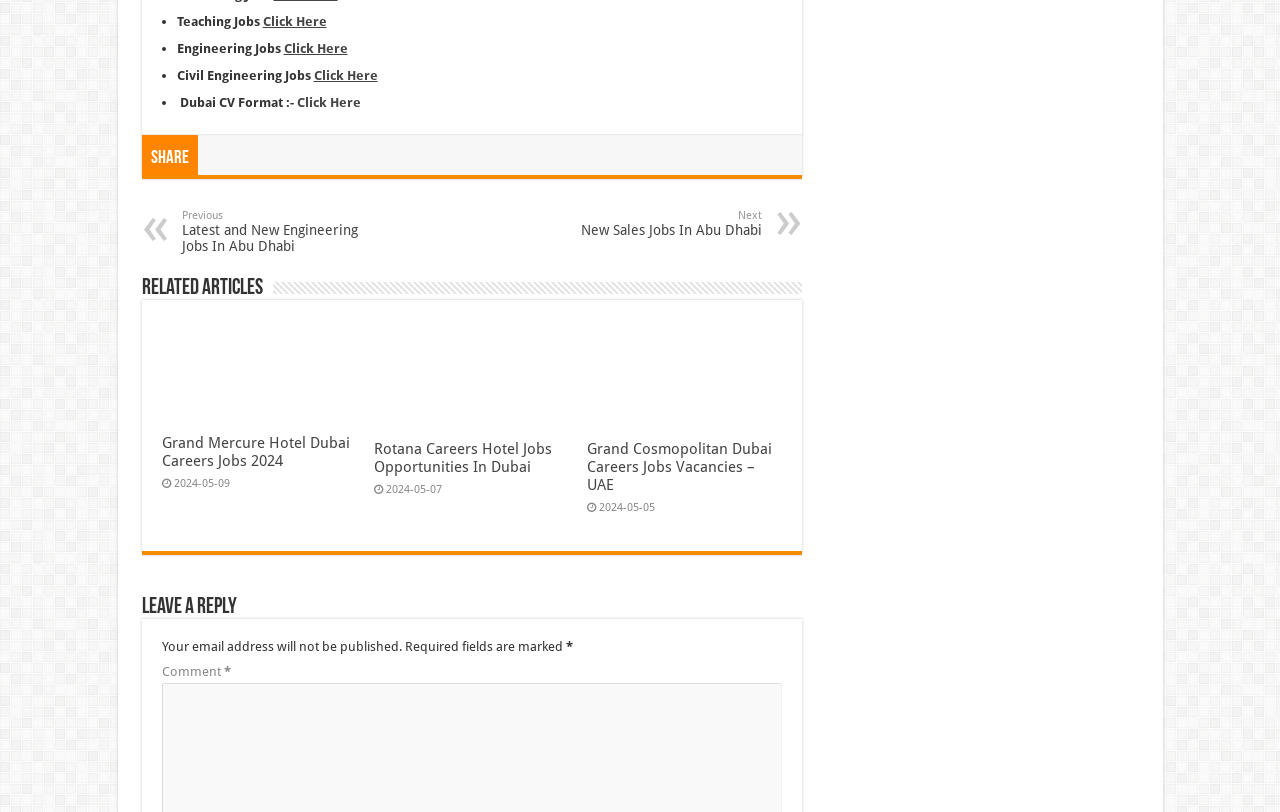Determine the bounding box coordinates of the element that should be clicked to execute the following command: "Click on Previous Latest and New Engineering Jobs In Abu Dhabi".

[0.142, 0.258, 0.302, 0.313]